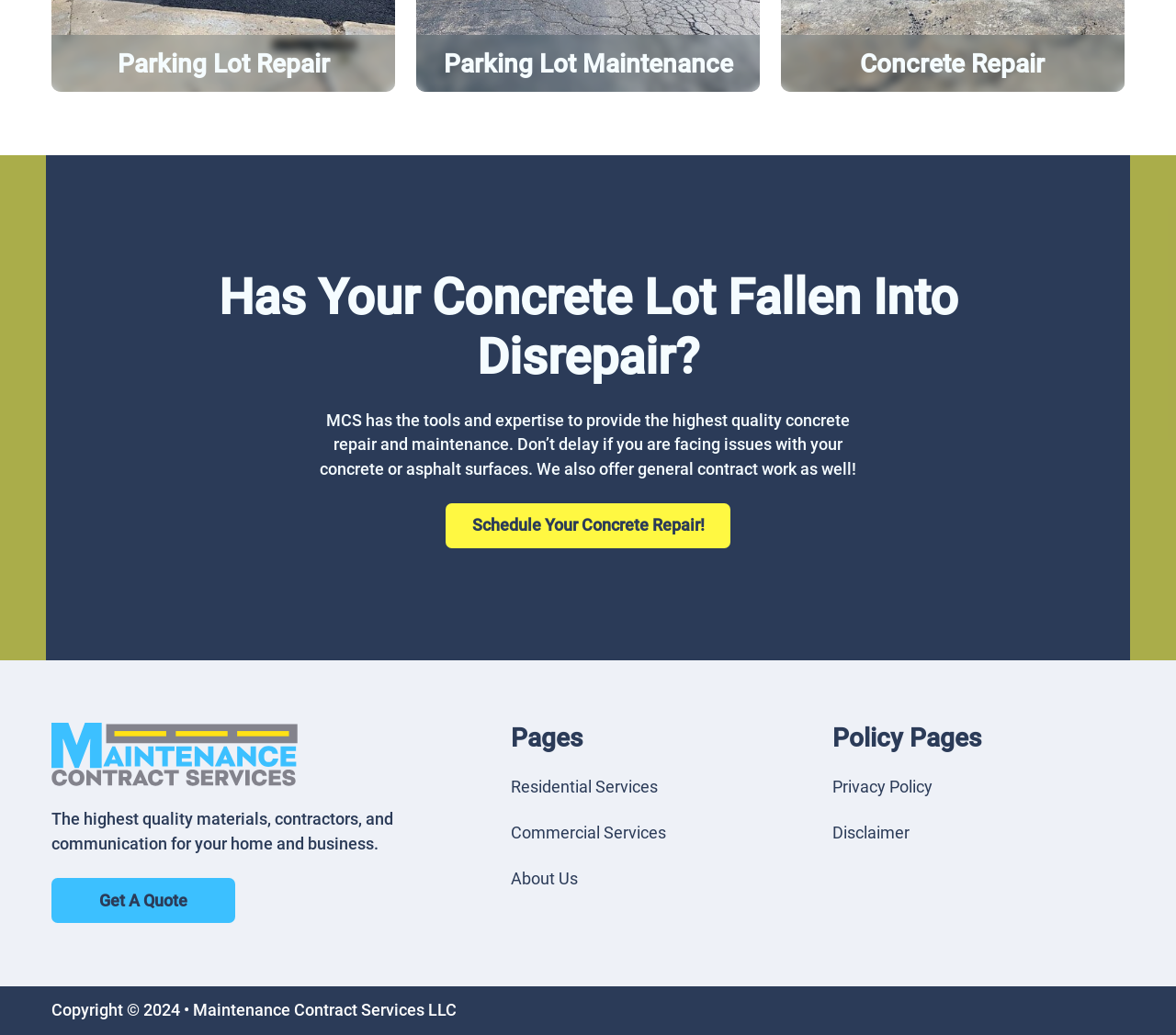What is the tagline of MCS?
Provide a one-word or short-phrase answer based on the image.

Highest quality materials, contractors, and communication